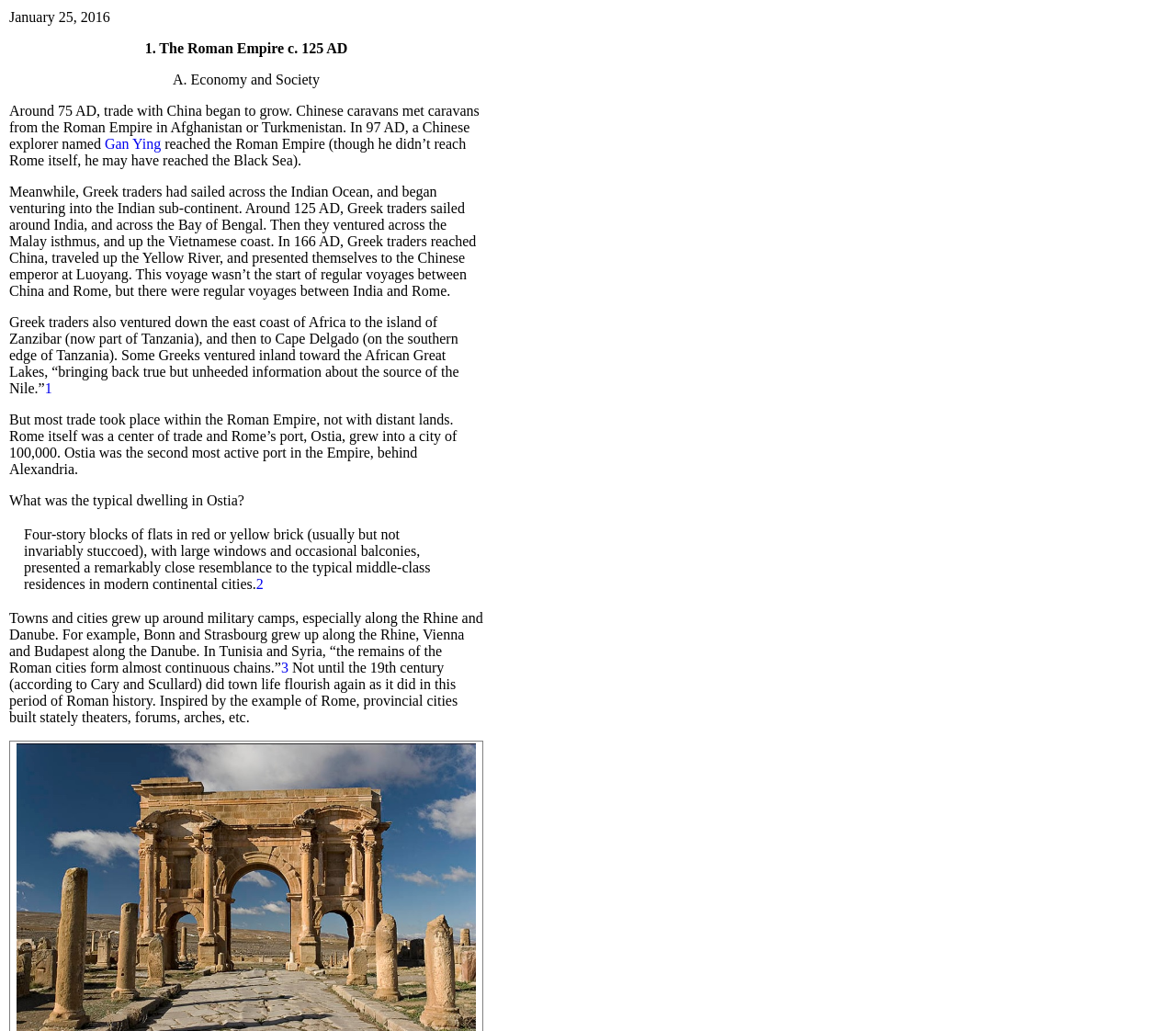Produce a meticulous description of the webpage.

The webpage appears to be an article or newsletter about philosophy and literature, specifically focusing on Lord Acton and the Roman Empire in 125 AD. At the top of the page, there is a date "January 25, 2016". 

Below the date, there is a section titled "1. The Roman Empire c. 125 AD" with a subheading "A. Economy and Society". This section discusses the trade between the Roman Empire and China, as well as the Greek traders' voyages across the Indian Ocean and into the Indian sub-continent. There are several paragraphs of text in this section, with links to specific names like "Gan Ying" and numbered references like "1" and "2".

Following this section, there is a table with a single row and cell, containing a description of the typical dwelling in Ostia, a port city in the Roman Empire. The text describes four-story blocks of flats in red or yellow brick with large windows and occasional balconies.

Below the table, there is another section of text discussing the growth of towns and cities around military camps, especially along the Rhine and Danube rivers. This section also mentions the remains of Roman cities in Tunisia and Syria, with a link to reference "3". The final paragraph discusses how town life flourished during this period of Roman history, with provincial cities building stately theaters, forums, and arches inspired by the example of Rome.